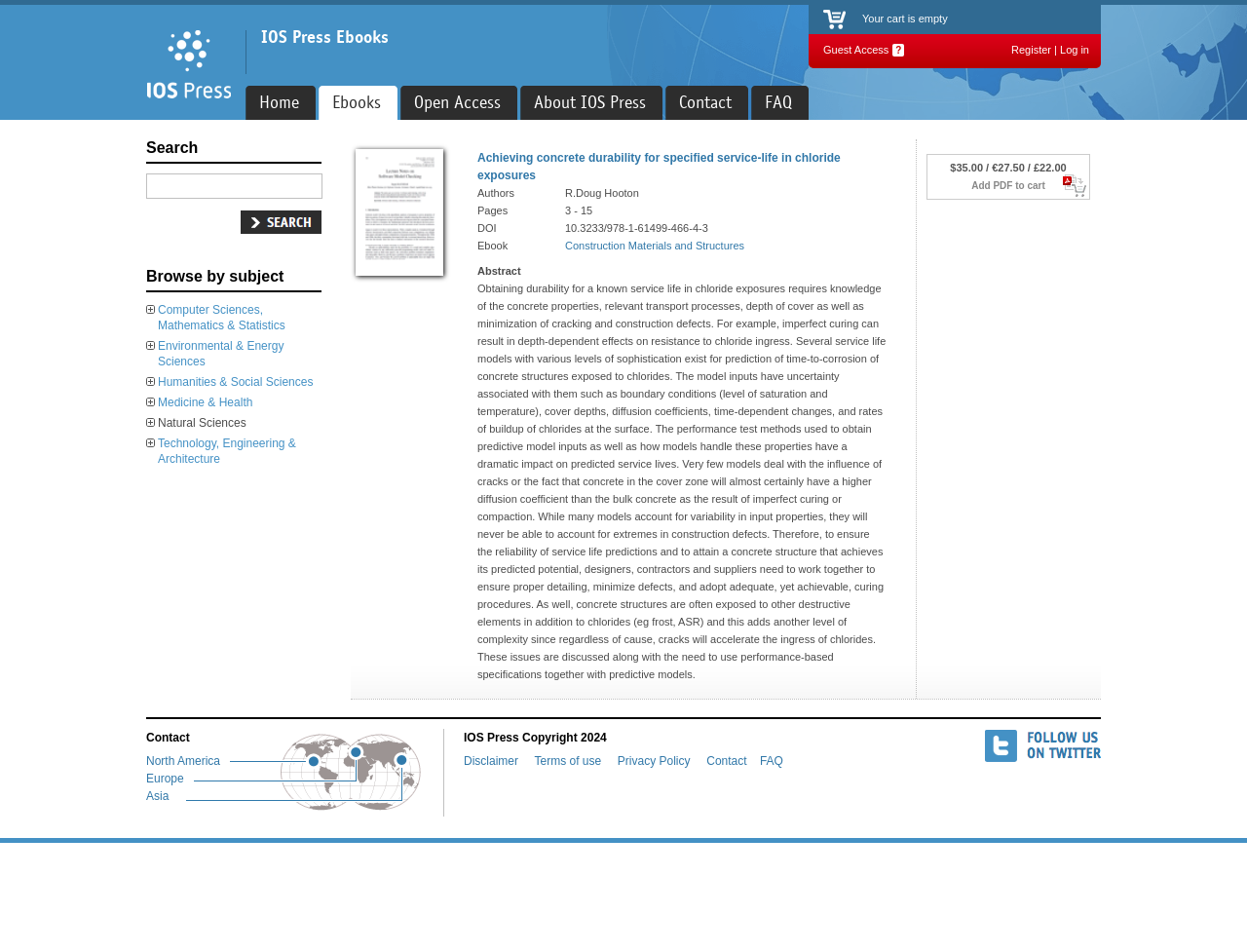Find the bounding box coordinates of the element to click in order to complete this instruction: "Search for ebooks". The bounding box coordinates must be four float numbers between 0 and 1, denoted as [left, top, right, bottom].

[0.117, 0.146, 0.159, 0.164]